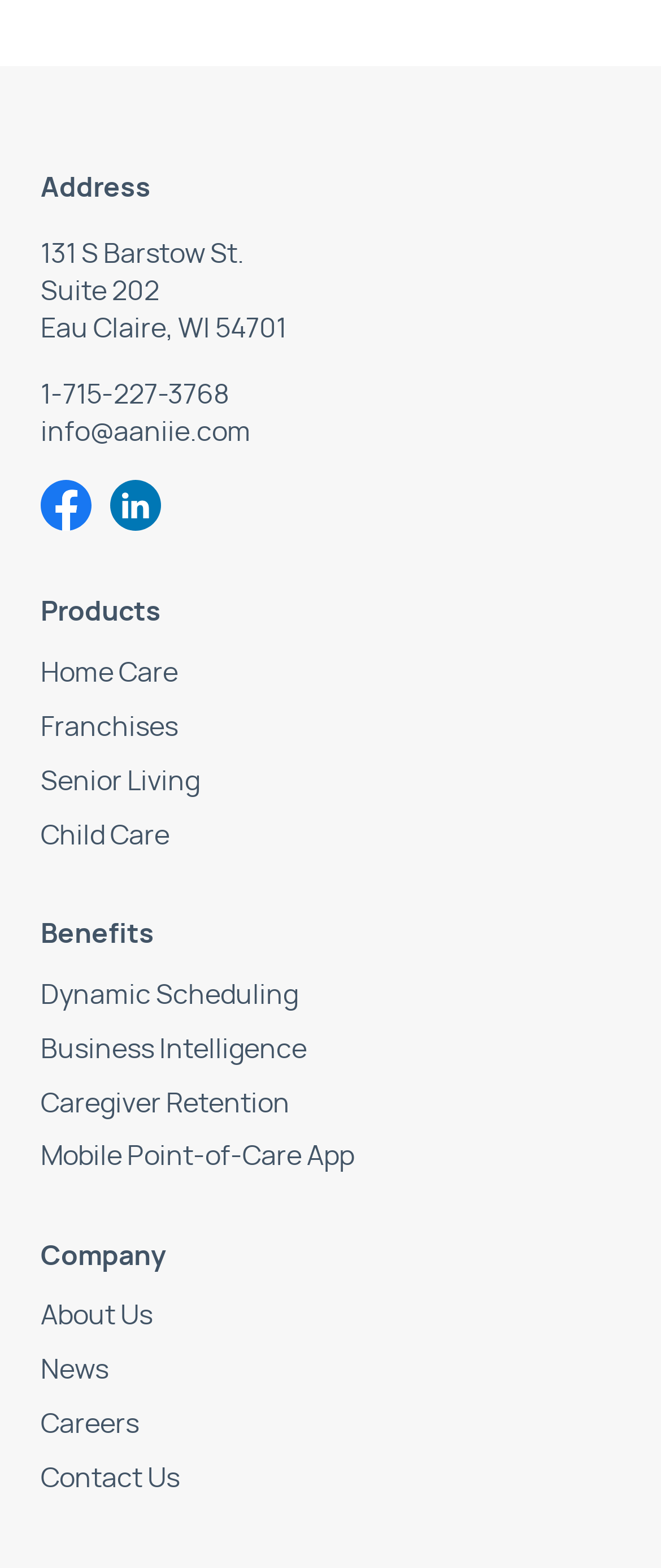Please determine the bounding box coordinates of the area that needs to be clicked to complete this task: 'Send an email'. The coordinates must be four float numbers between 0 and 1, formatted as [left, top, right, bottom].

[0.062, 0.267, 0.379, 0.285]